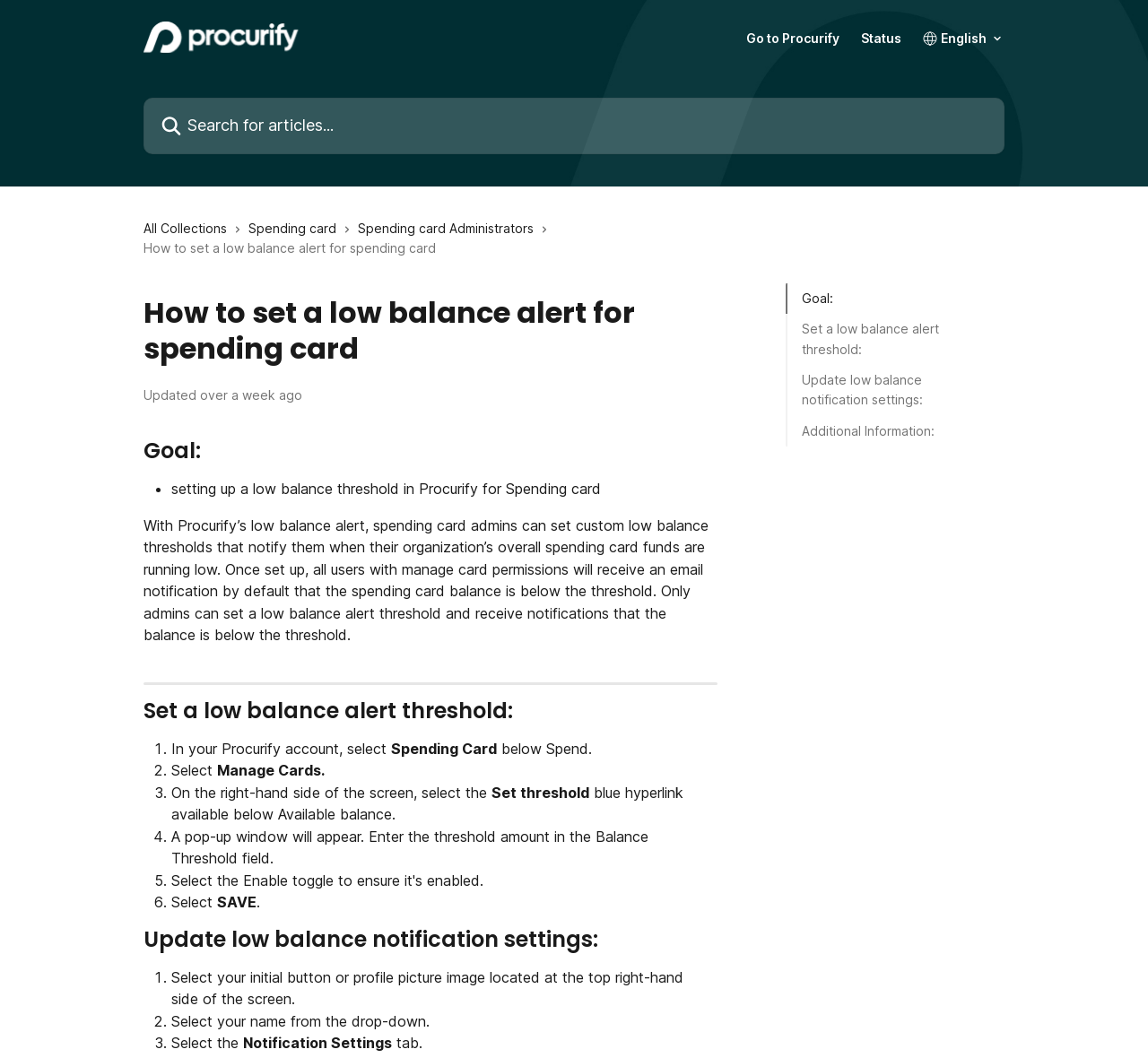How many steps are required to update low balance notification settings?
Using the image provided, answer with just one word or phrase.

3